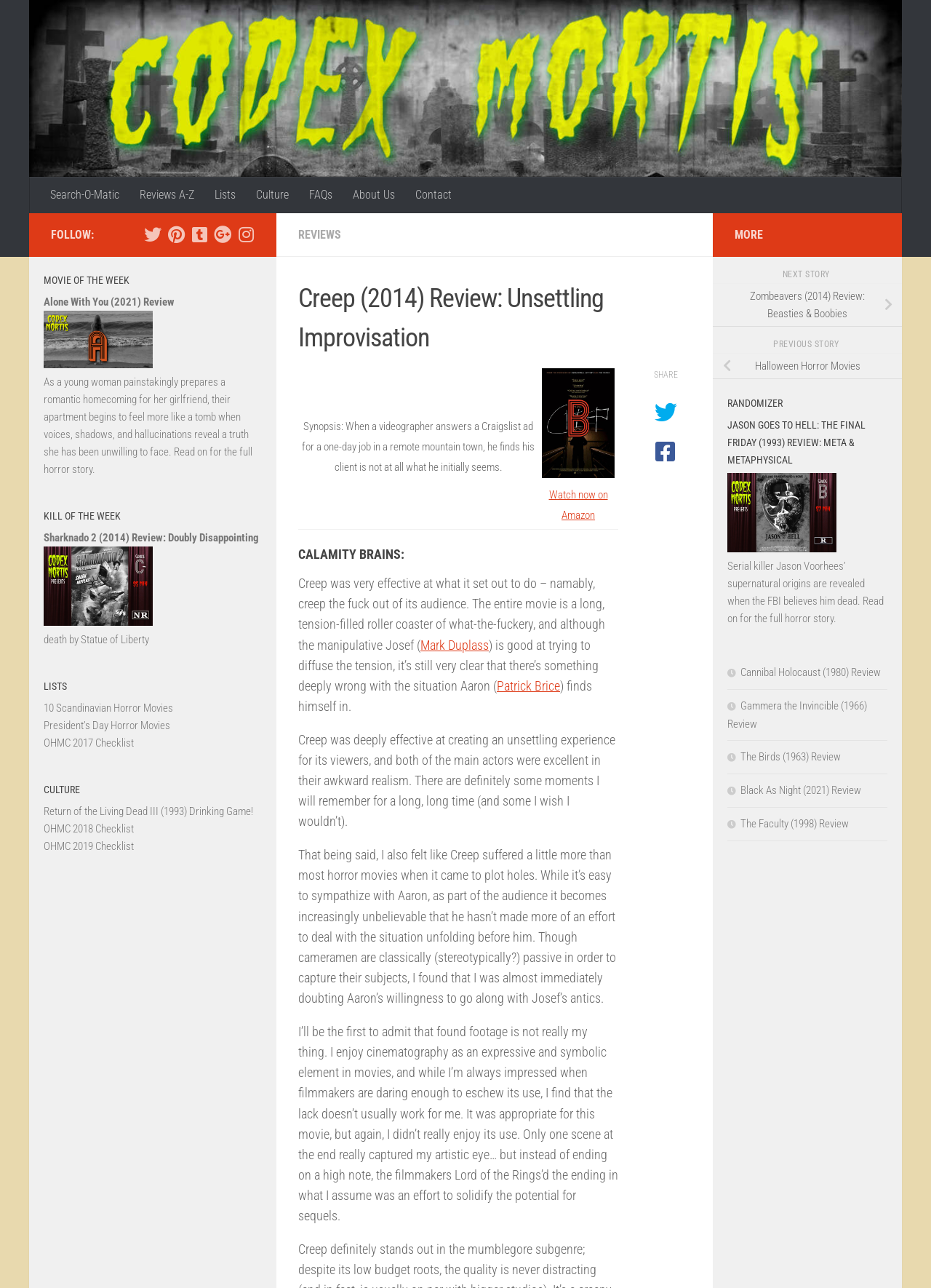Determine the bounding box coordinates for the area you should click to complete the following instruction: "Read the review of 'Creep (2014)'".

[0.32, 0.217, 0.742, 0.278]